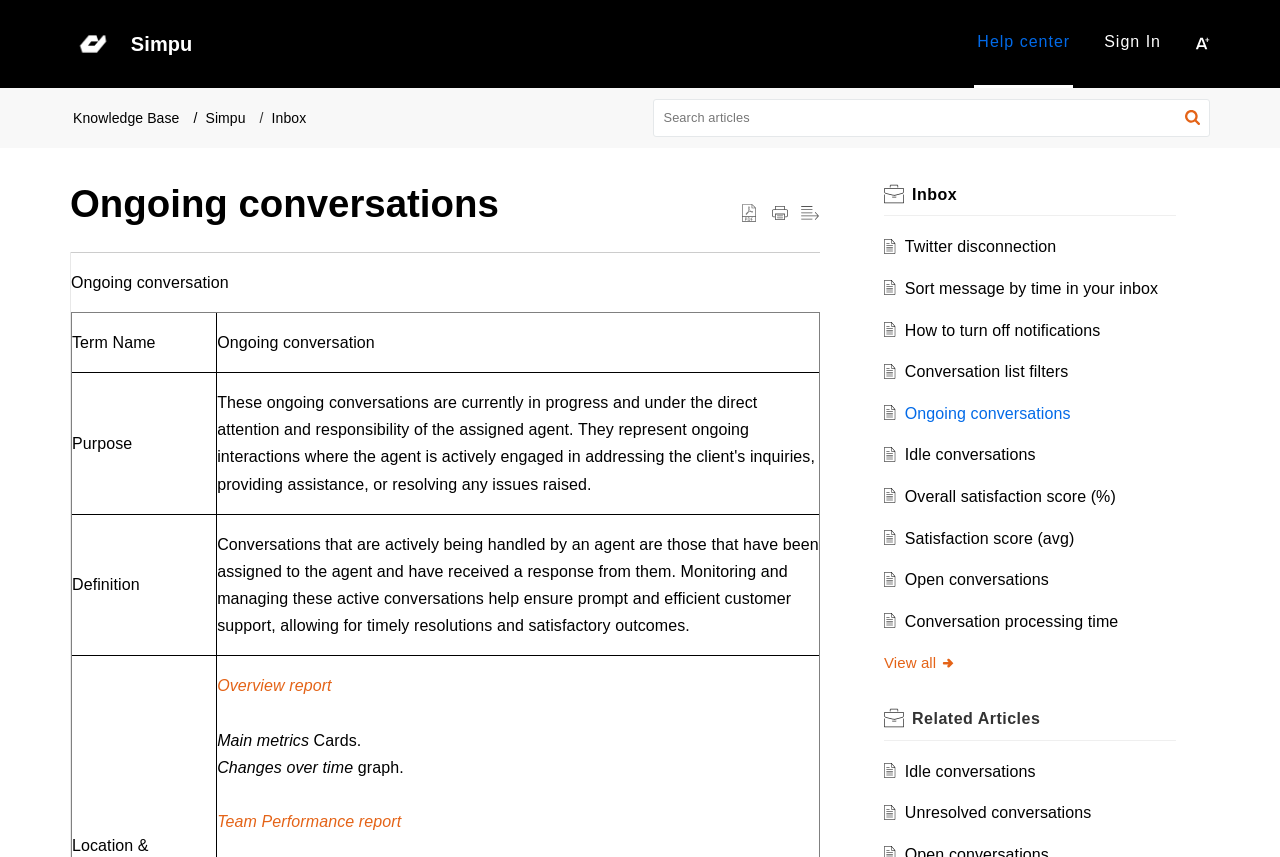What is the purpose of ongoing conversations?
Examine the image closely and answer the question with as much detail as possible.

Based on the webpage, I found a section with the title 'Ongoing conversations' and a description that says 'These ongoing conversations are currently in progress and under the direct attention and responsibility of the assigned agent. They represent ongoing interactions where the agent is actively engaged in addressing the client's inquiries, providing assistance, or resolving any issues raised.' From this, I can infer that the purpose of ongoing conversations is to address client inquiries.